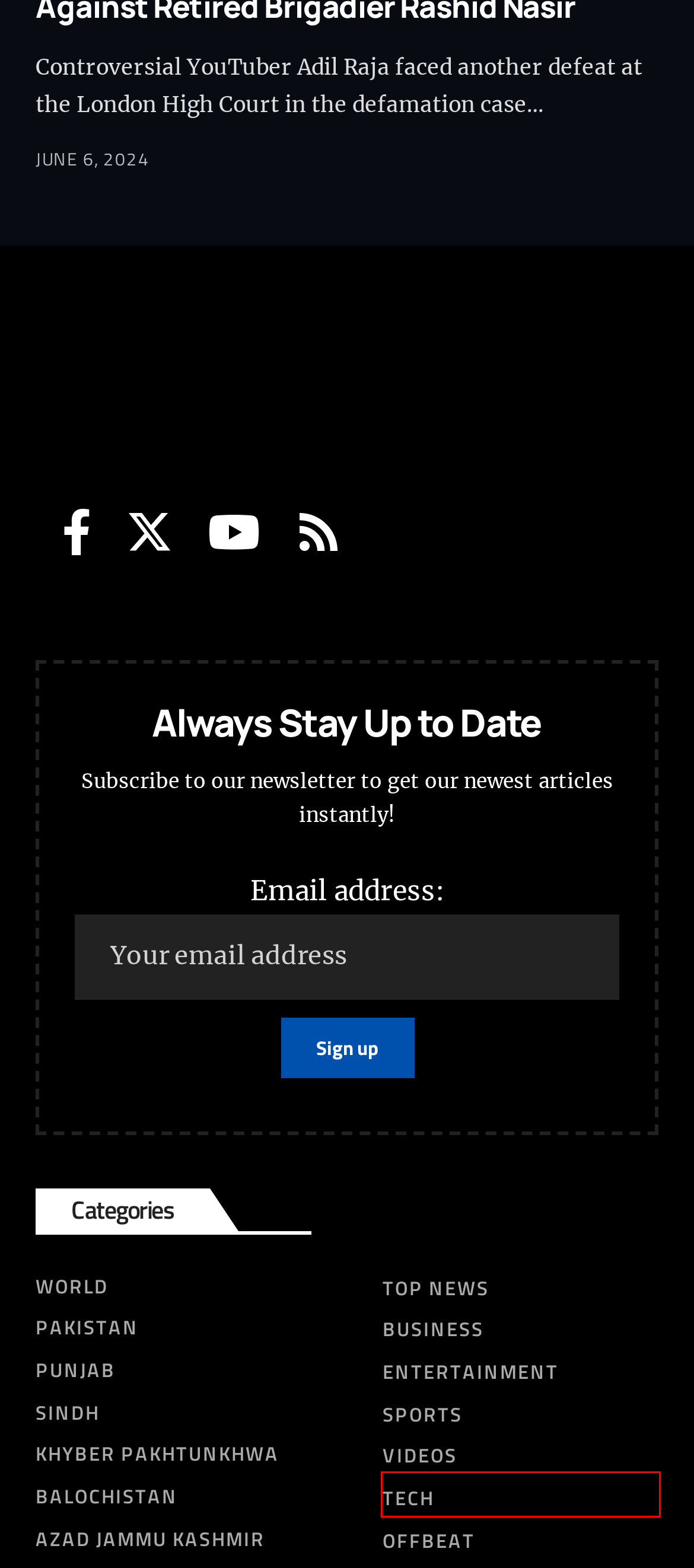You have a screenshot of a webpage with a red bounding box around an element. Select the webpage description that best matches the new webpage after clicking the element within the red bounding box. Here are the descriptions:
A. Punjab News & Updates: Politics, Culture & More - PhotoNews Pakistan
B. Sindh News & Updates: Karachi, Sindh, Sukkur - PhotoNews Pakistan
C. Top News Headlines & Breaking News: Stay Tune - PhotoNews Pakistan
D. PhotoNews Pakistan
E. Azad Jammu Kashmir Archives - PhotoNews Pakistan
F. Offbeat News & Stories: Unique, Amazing - PhotoNews Pakistan
G. Latest Tech News & Updates: Innovation, Science - PhotoNews Pakistan
H. Balochistan News & Updates: Latest News - PhotoNews Pakistan

G